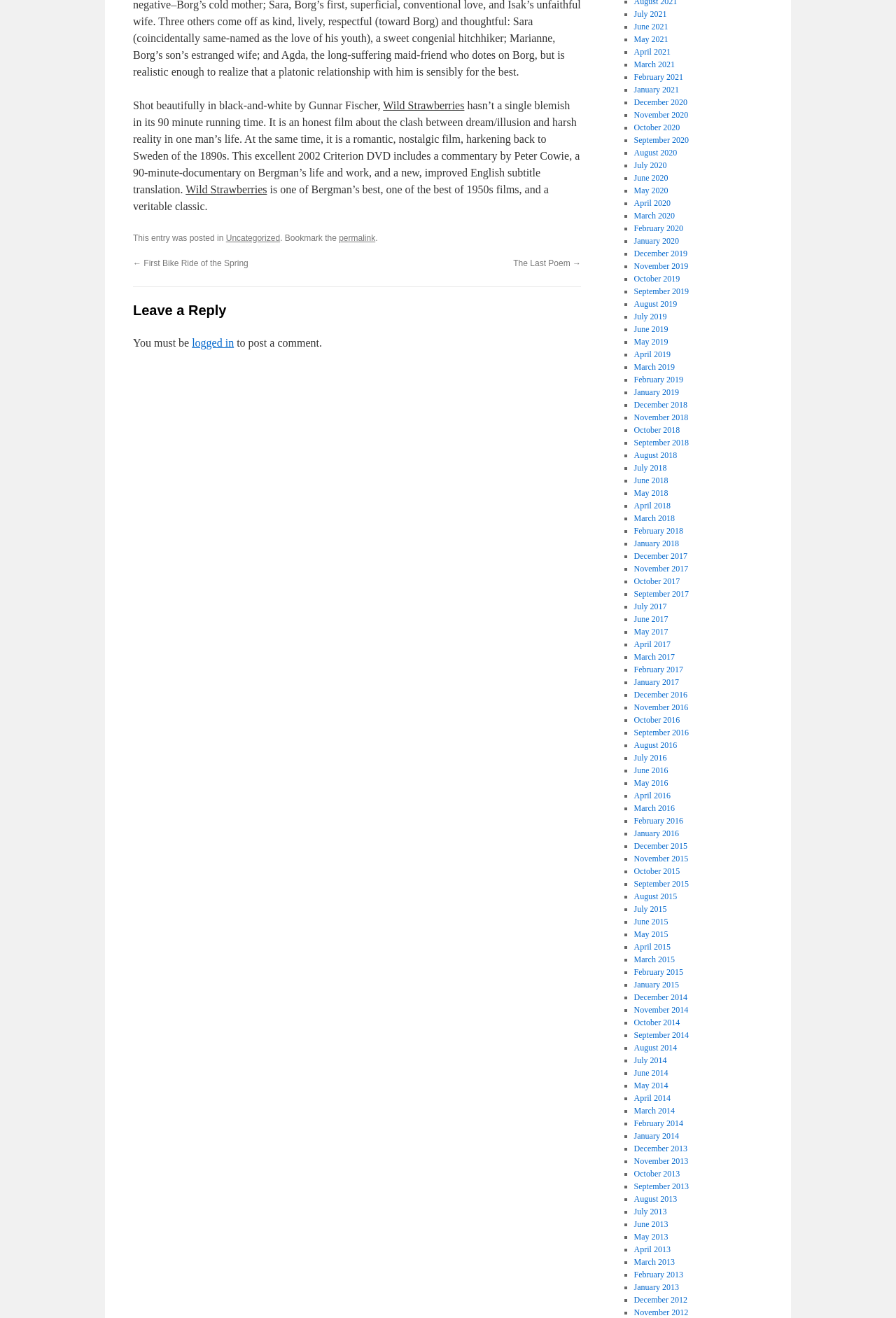Respond to the question below with a single word or phrase: Who is the director of the movie?

Bergman